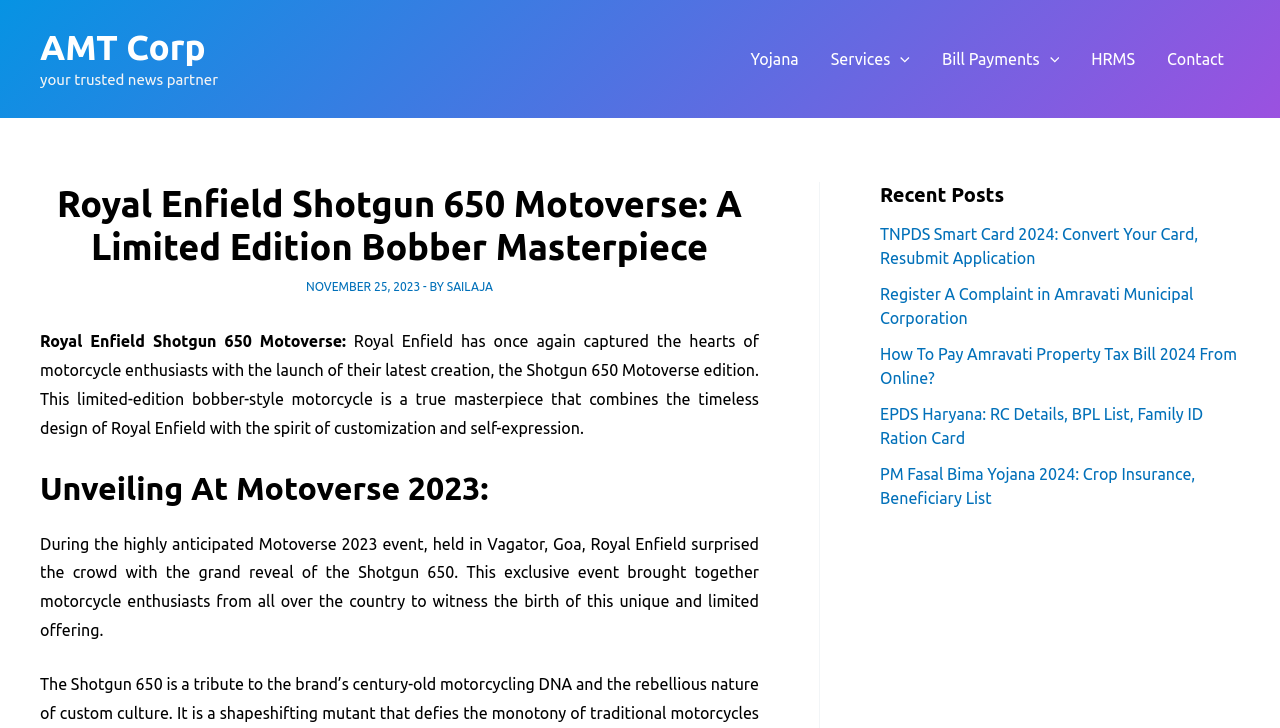Determine the bounding box coordinates of the clickable element to complete this instruction: "Read 'Recent Posts'". Provide the coordinates in the format of four float numbers between 0 and 1, [left, top, right, bottom].

[0.688, 0.249, 0.968, 0.285]